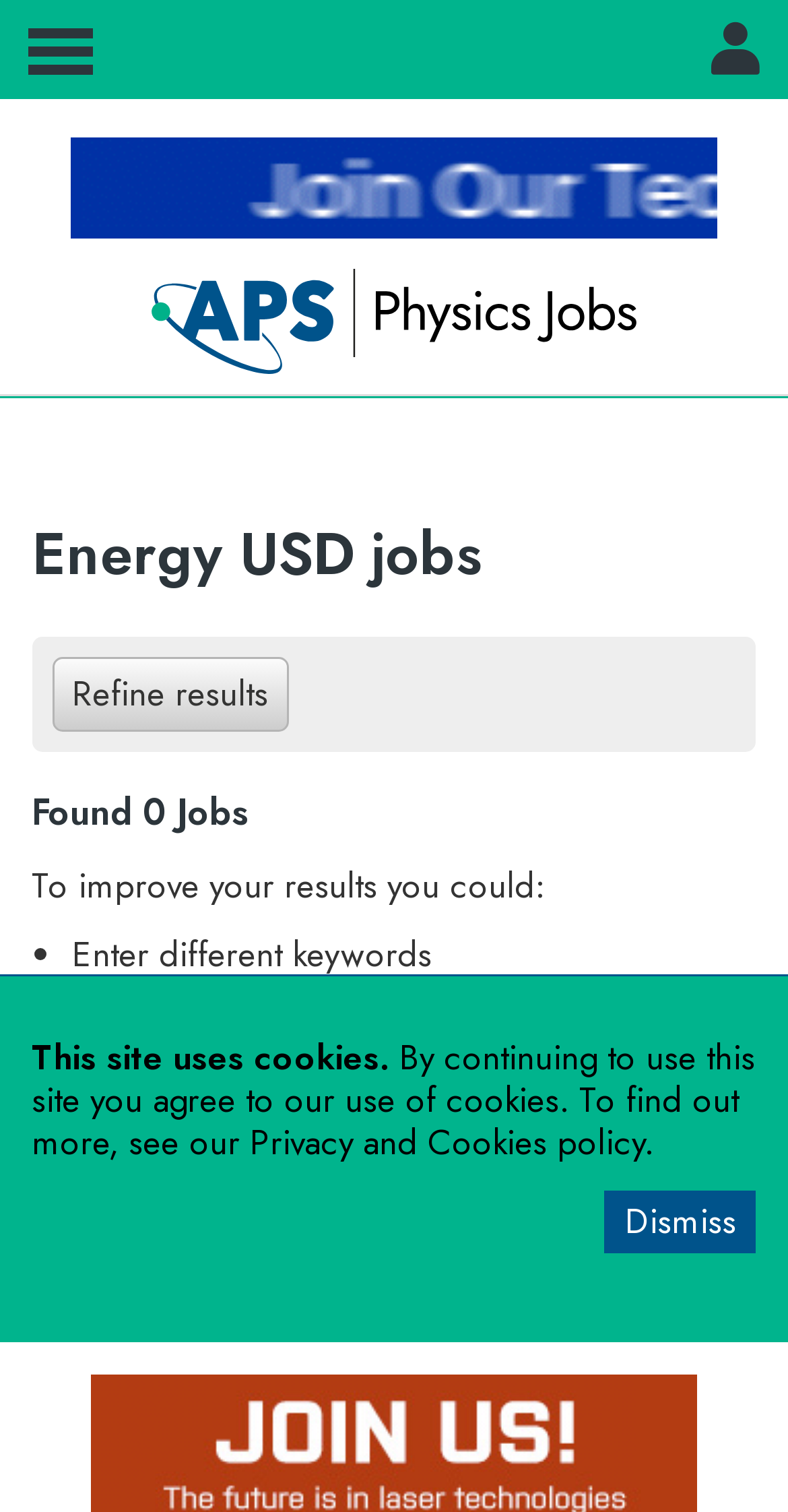Answer the following query with a single word or phrase:
What is the purpose of the 'Refine results' tab?

To refine search results